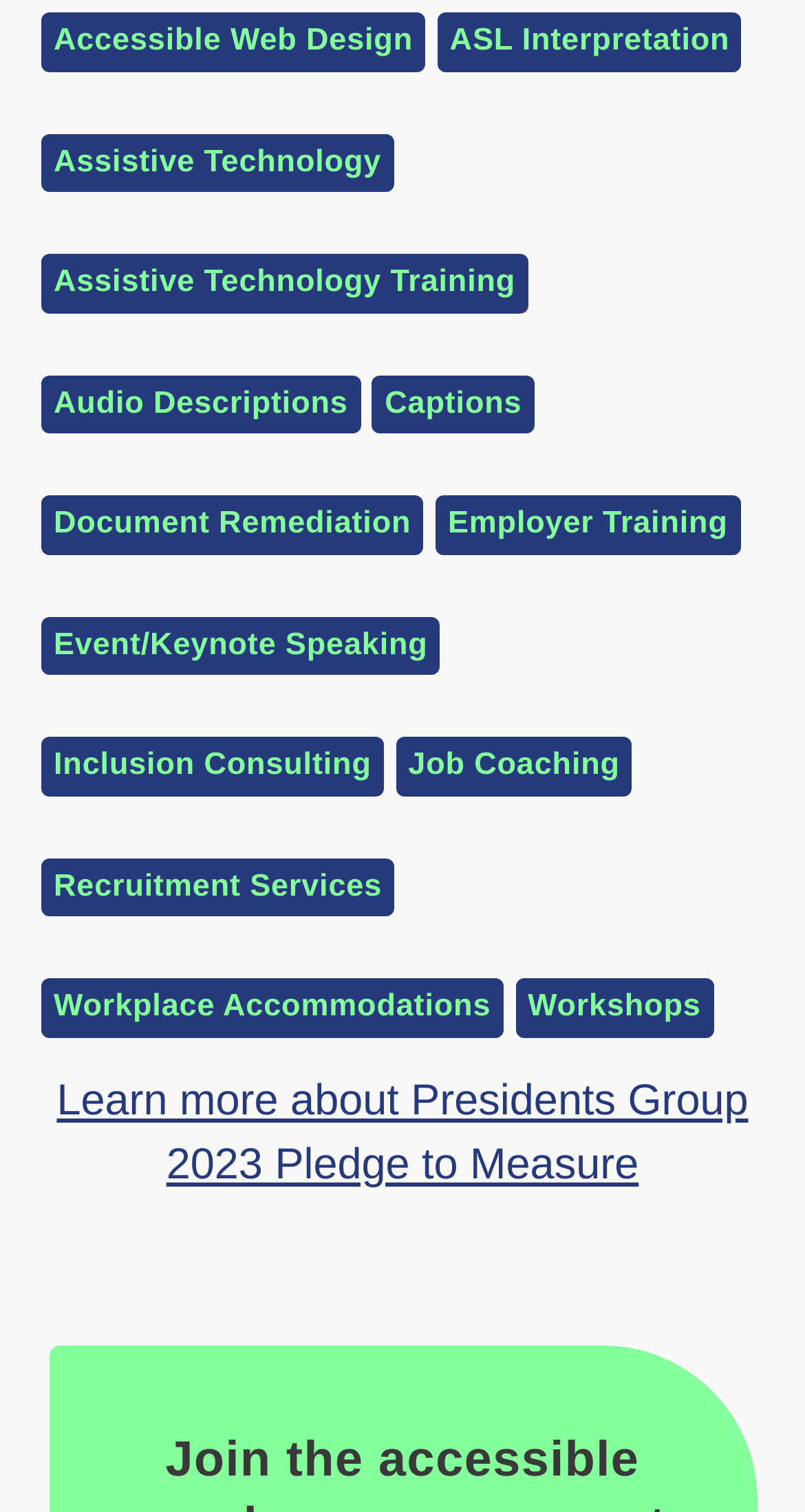Pinpoint the bounding box coordinates of the clickable area necessary to execute the following instruction: "Get assistive technology training". The coordinates should be given as four float numbers between 0 and 1, namely [left, top, right, bottom].

[0.051, 0.168, 0.656, 0.207]